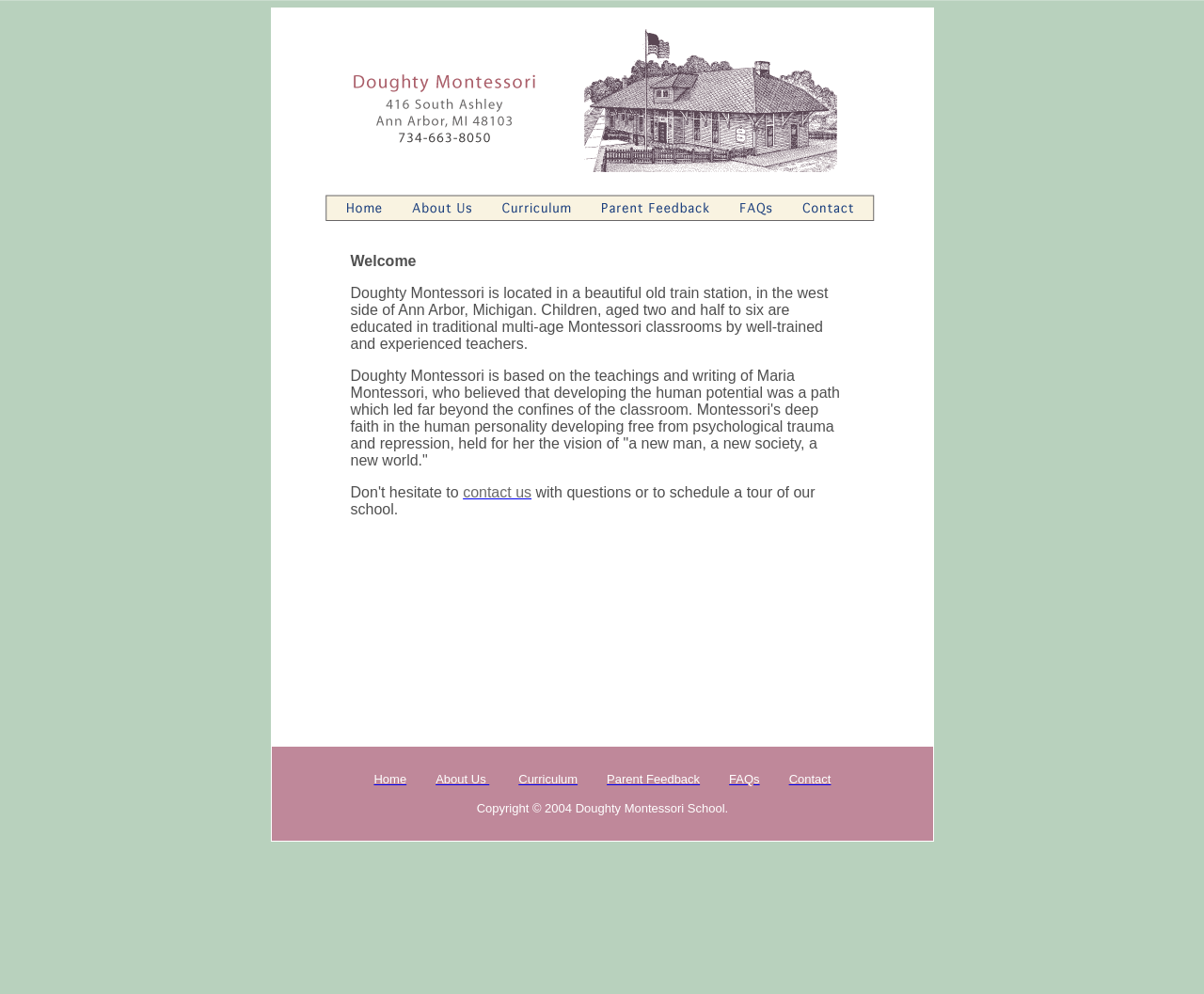What is the age range of children educated at Doughty Montessori?
Refer to the image and provide a one-word or short phrase answer.

Two and half to six